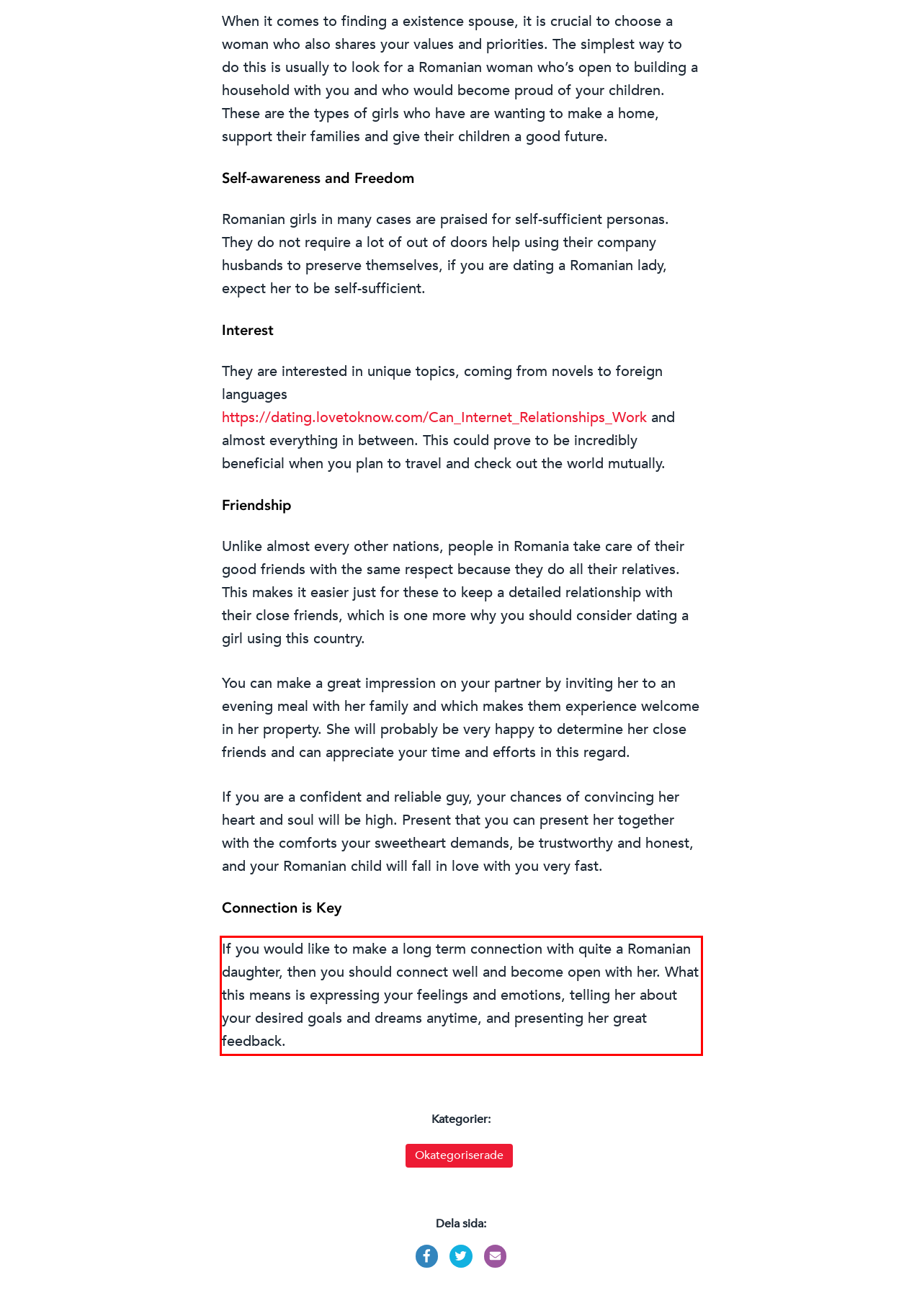You have a screenshot of a webpage where a UI element is enclosed in a red rectangle. Perform OCR to capture the text inside this red rectangle.

If you would like to make a long term connection with quite a Romanian daughter, then you should connect well and become open with her. What this means is expressing your feelings and emotions, telling her about your desired goals and dreams anytime, and presenting her great feedback.